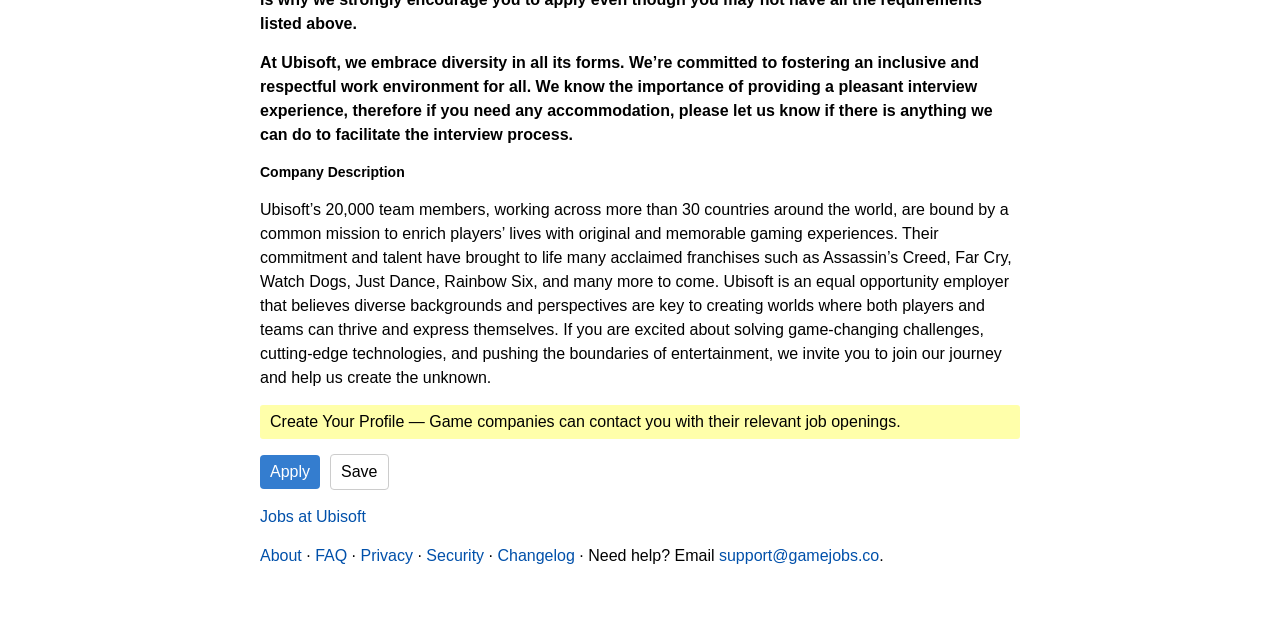Pinpoint the bounding box coordinates for the area that should be clicked to perform the following instruction: "Apply".

[0.203, 0.73, 0.25, 0.785]